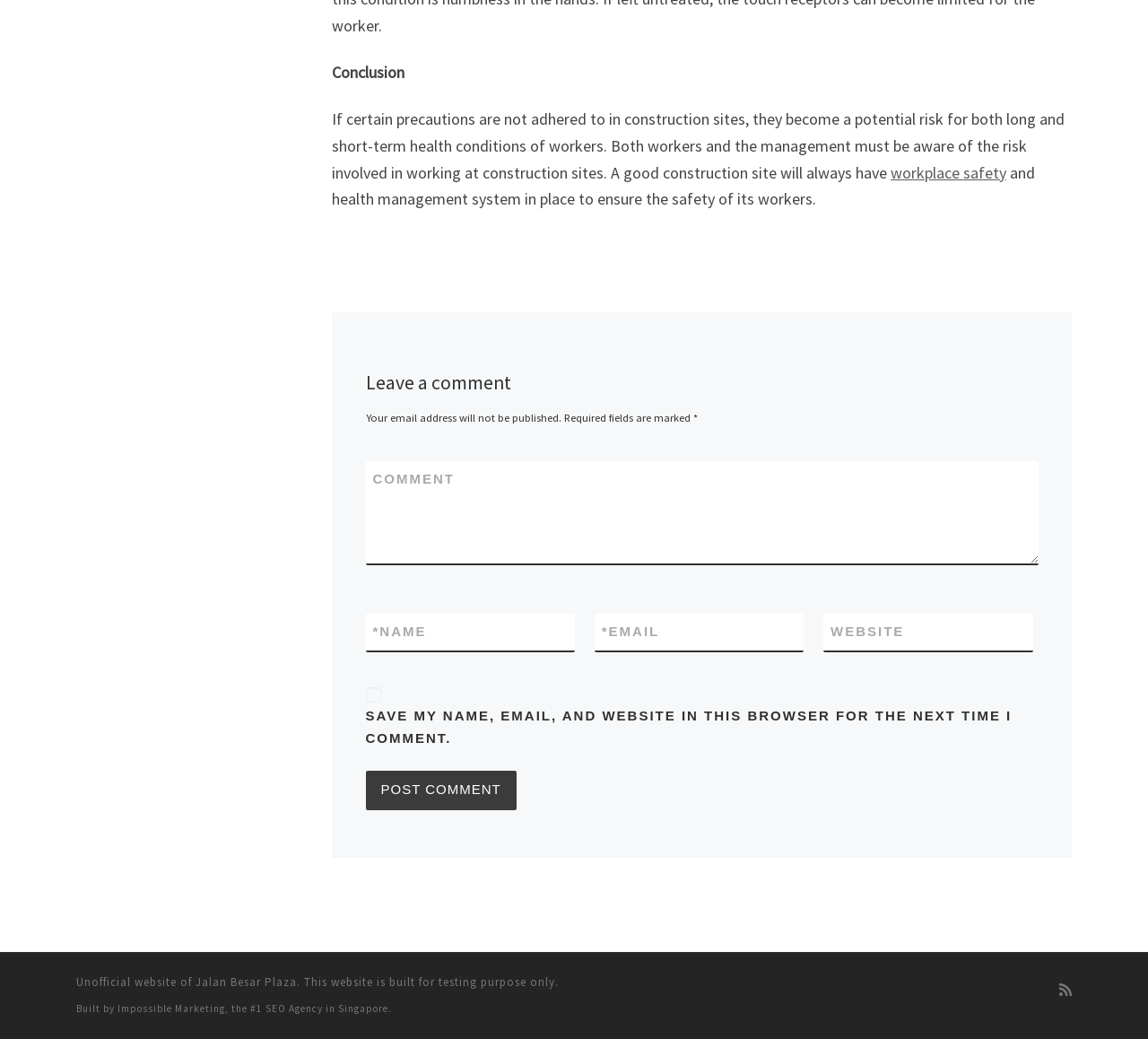Please determine the bounding box coordinates for the element that should be clicked to follow these instructions: "Enter a comment".

[0.318, 0.444, 0.904, 0.544]